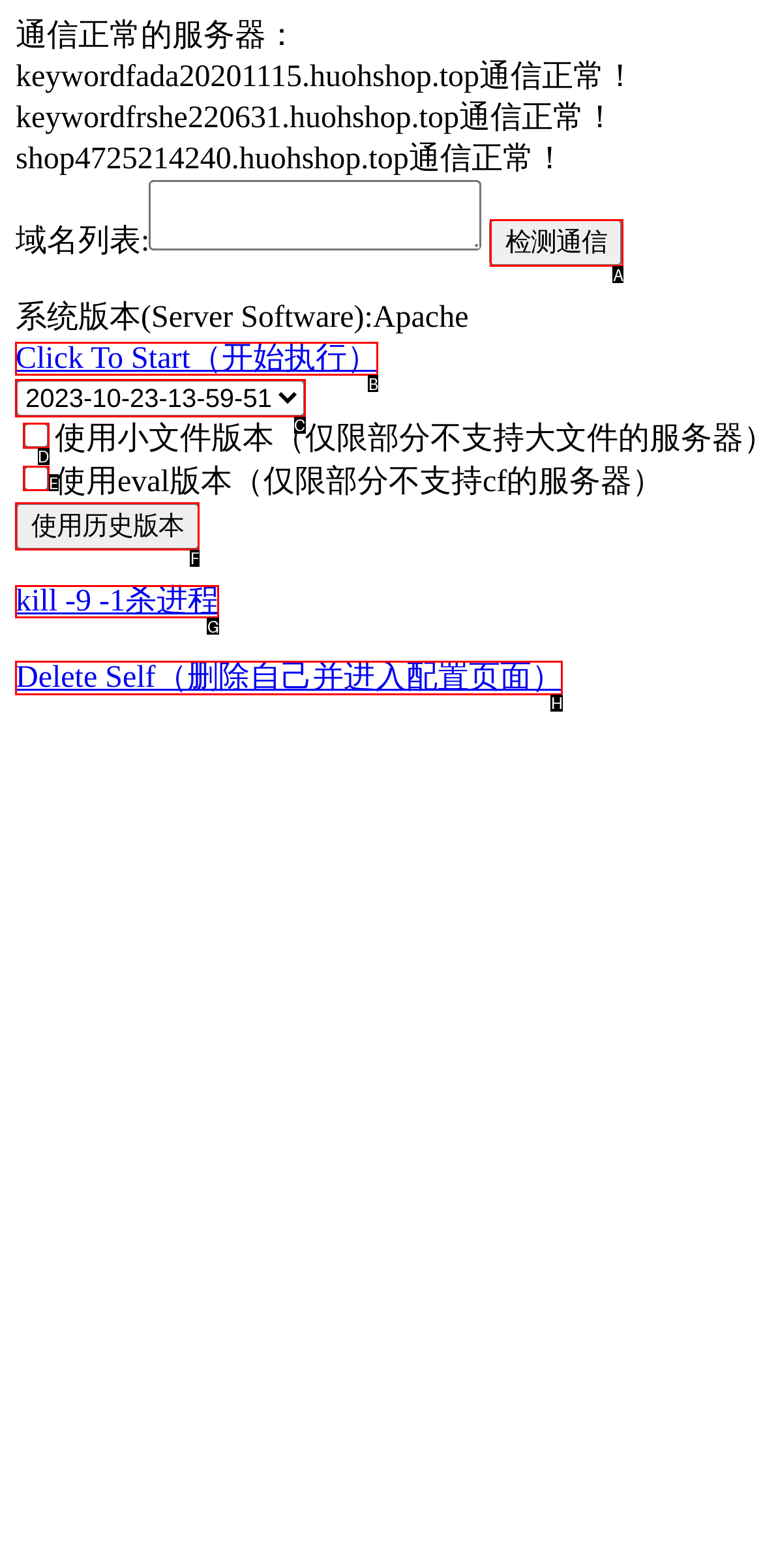Select the letter of the UI element you need to click on to fulfill this task: Click Detect Communication. Write down the letter only.

A